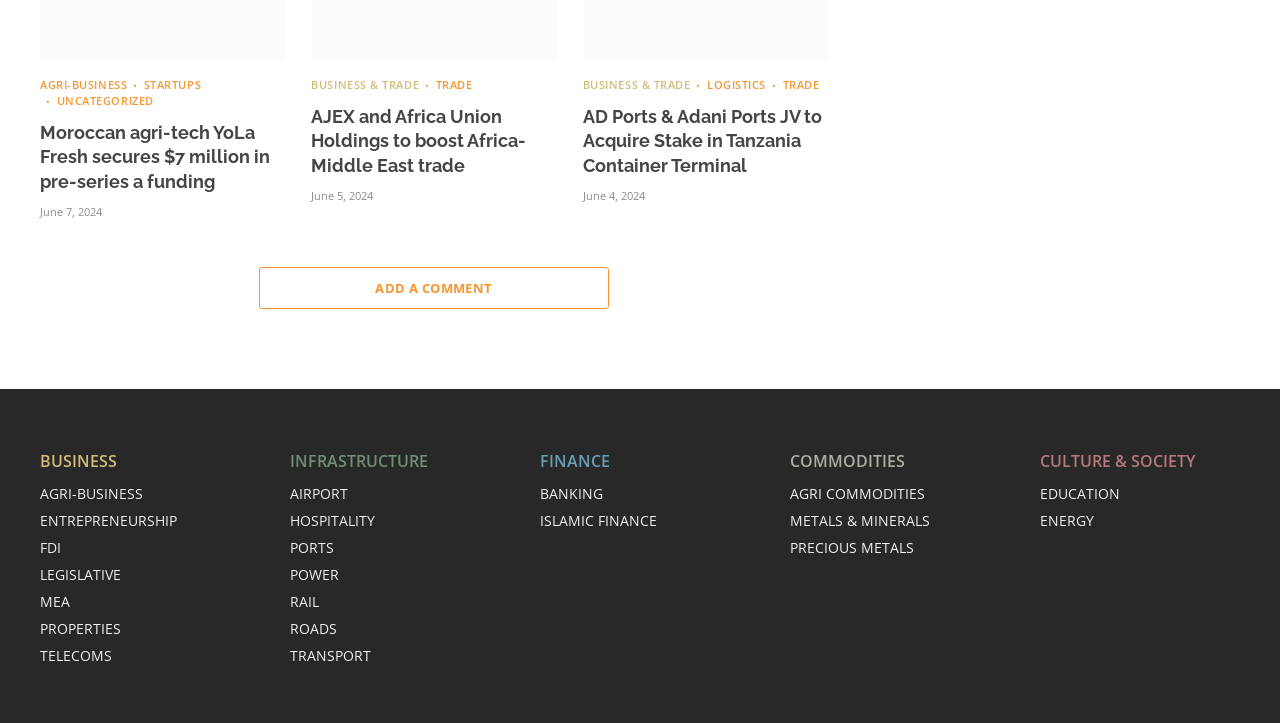What type of news is featured on this webpage?
Please answer the question as detailed as possible based on the image.

This webpage appears to be a news aggregator featuring various business-related news articles, including agri-business, trade, logistics, and finance, among others. The presence of multiple news headlines and categories suggests that the webpage is focused on business news.